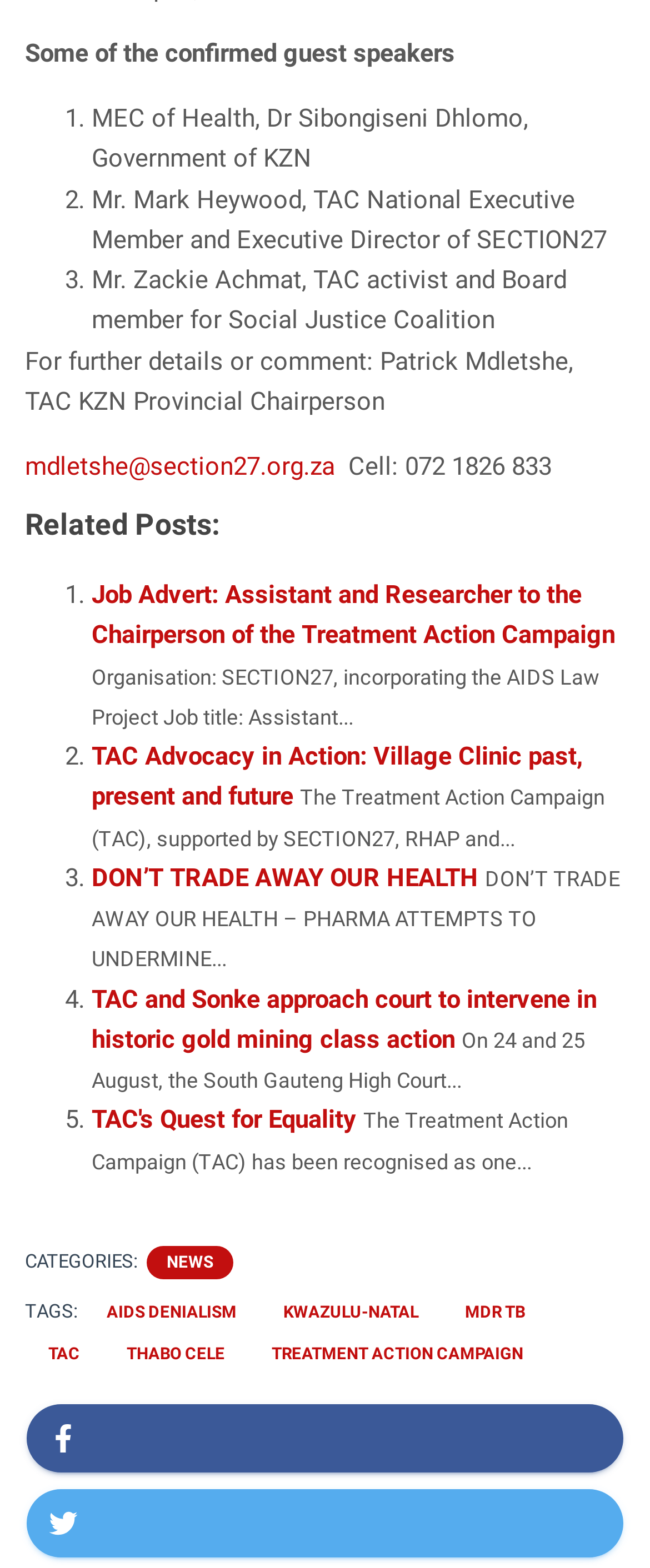Extract the bounding box for the UI element that matches this description: "TAC".

[0.074, 0.857, 0.123, 0.869]